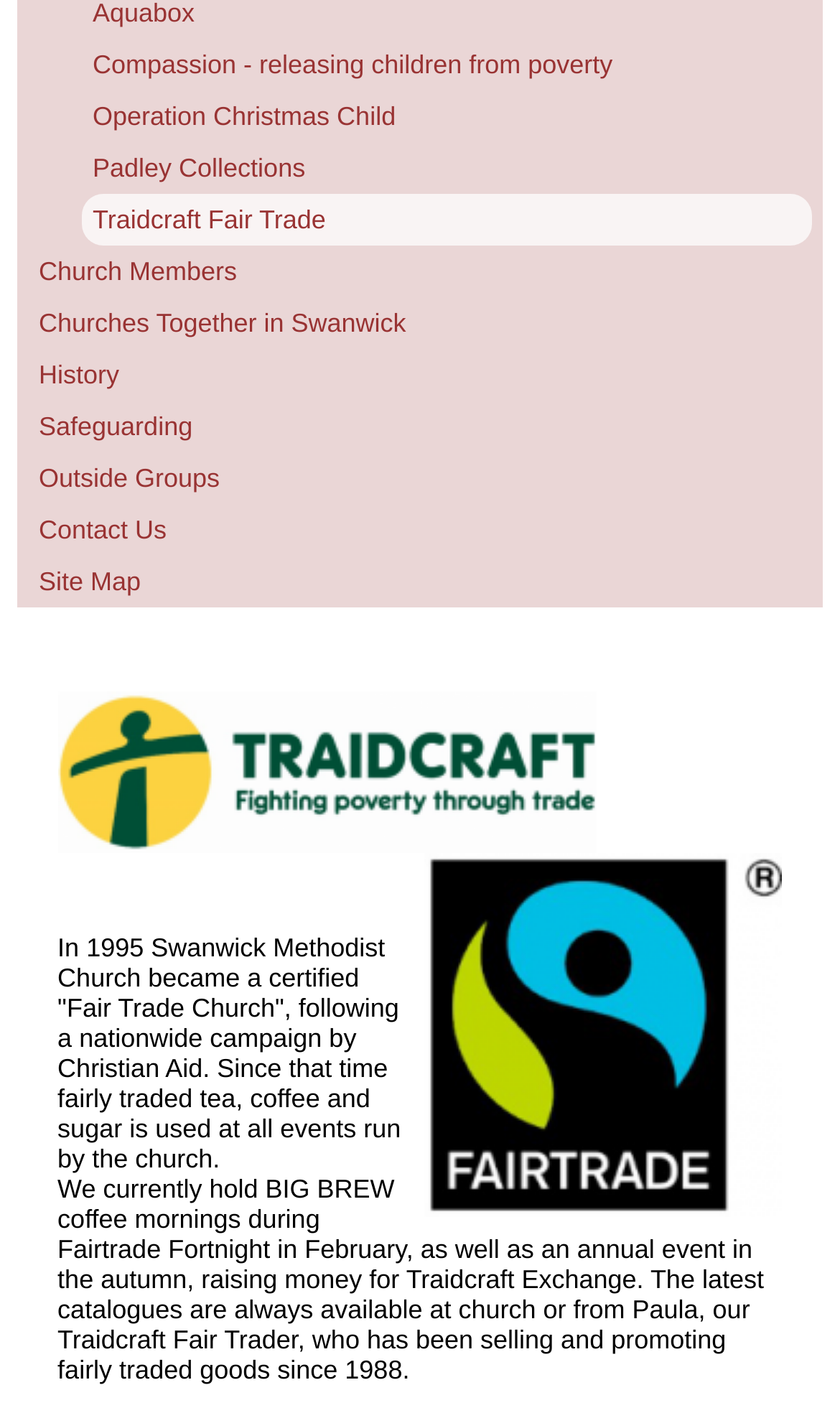Bounding box coordinates are specified in the format (top-left x, top-left y, bottom-right x, bottom-right y). All values are floating point numbers bounded between 0 and 1. Please provide the bounding box coordinate of the region this sentence describes: Safeguarding

[0.033, 0.283, 0.967, 0.32]